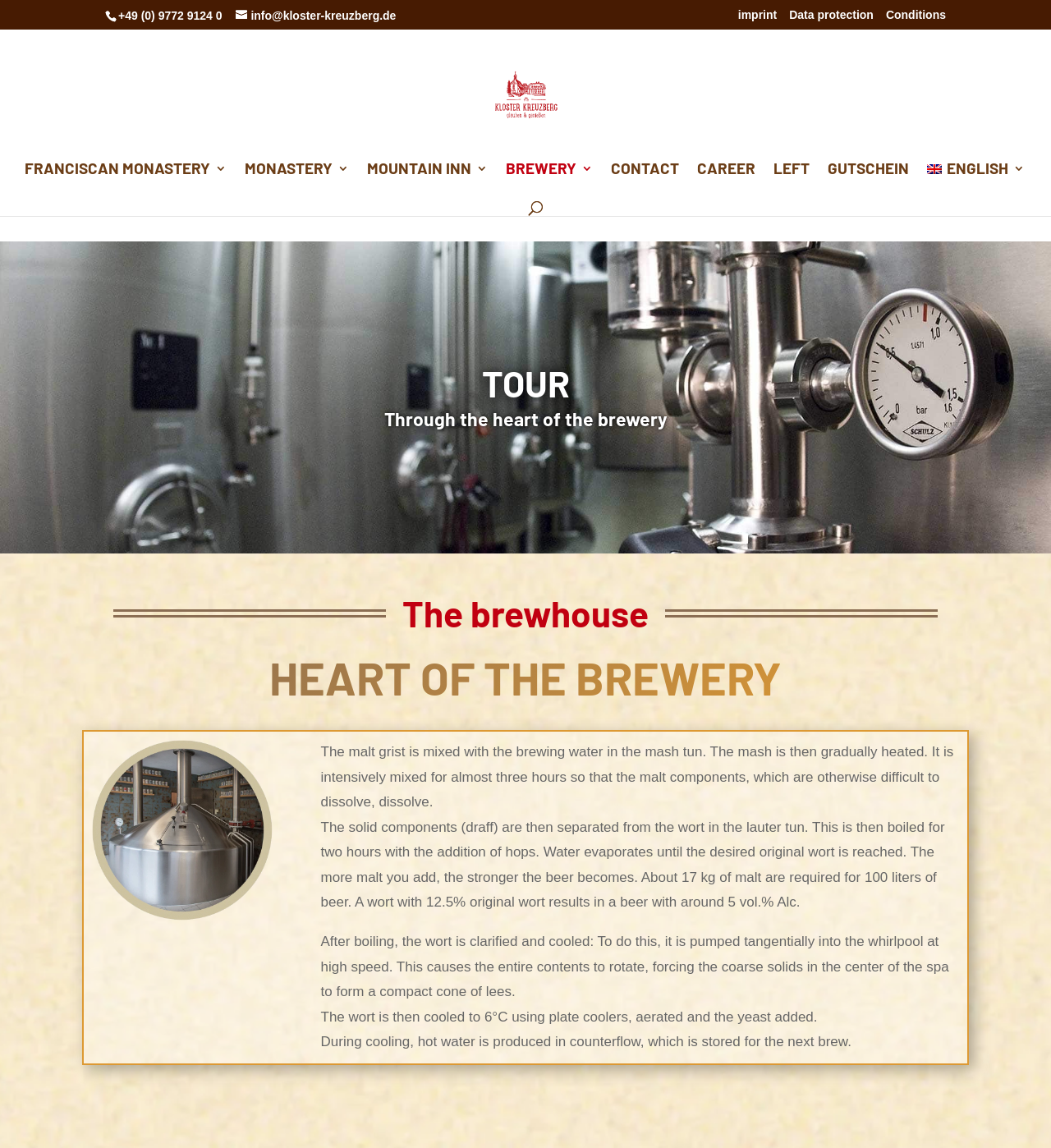How long is the wort boiled with the addition of hops?
Answer the question in as much detail as possible.

I found the information about the boiling time by reading the StaticText element with the bounding box coordinates [0.305, 0.714, 0.899, 0.793]. The text content of this element explains the process of boiling the wort with the addition of hops for two hours.